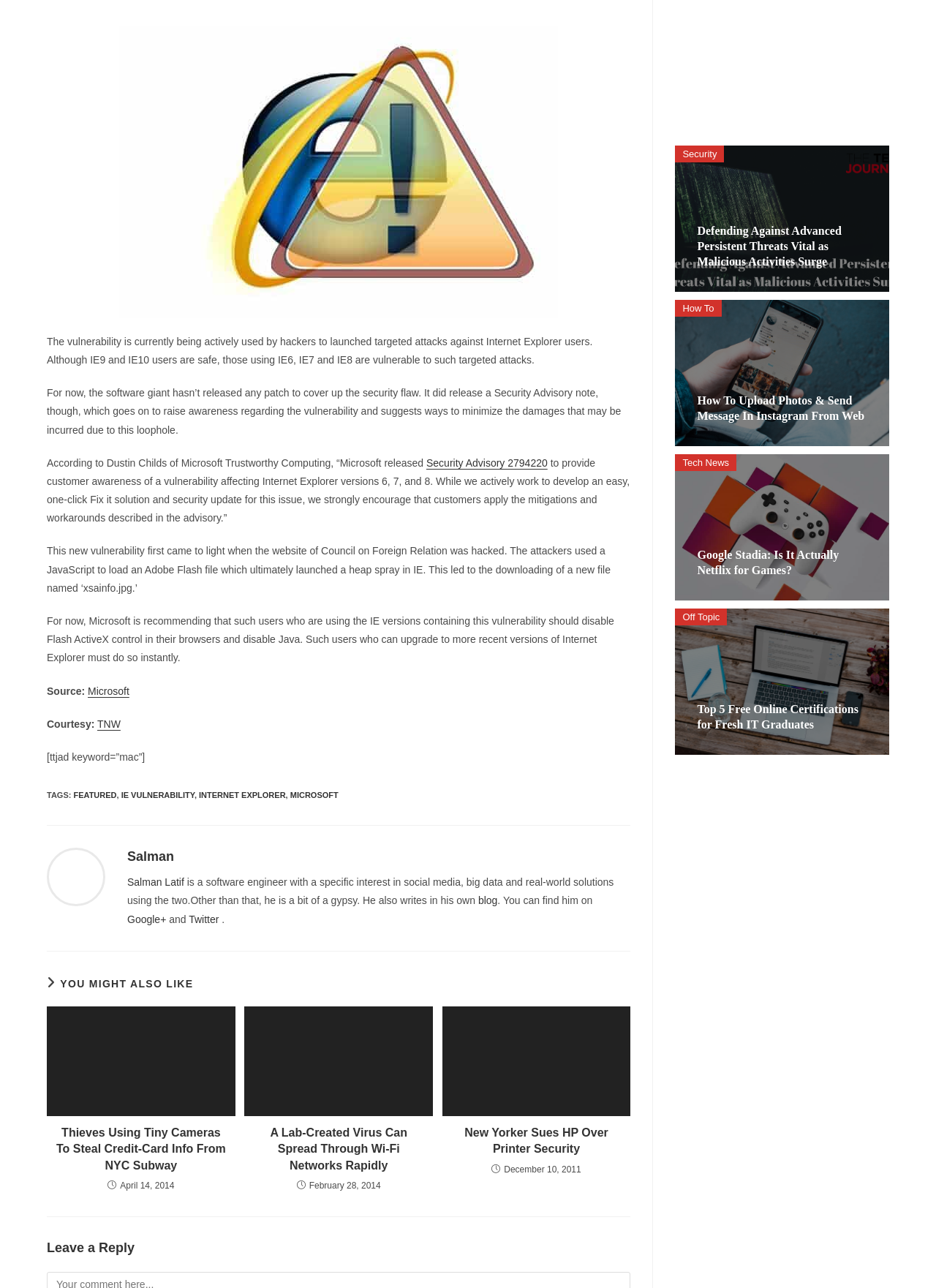Extract the bounding box coordinates for the UI element described as: "IE vulnerability".

[0.129, 0.614, 0.208, 0.621]